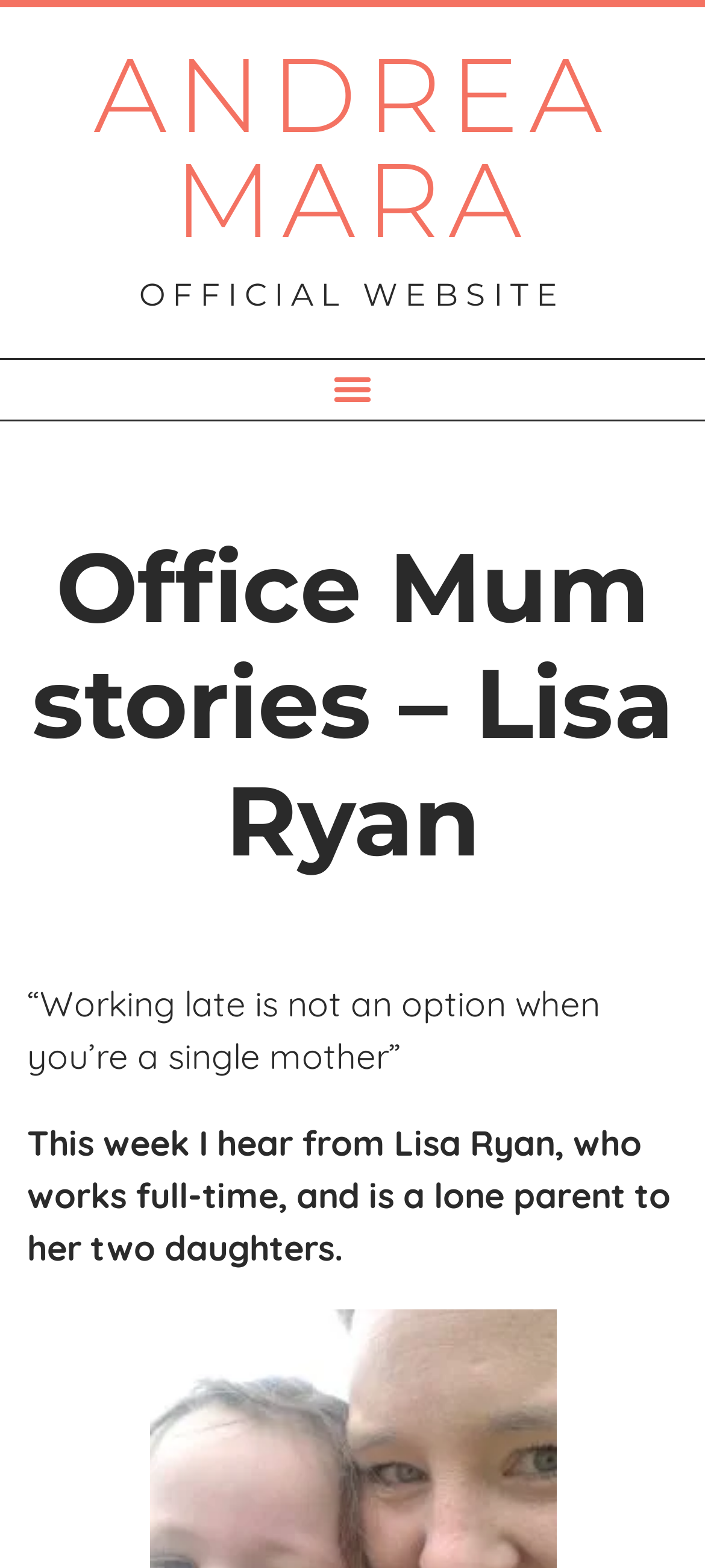Give a one-word or one-phrase response to the question: 
What is the name of the person being featured?

Lisa Ryan